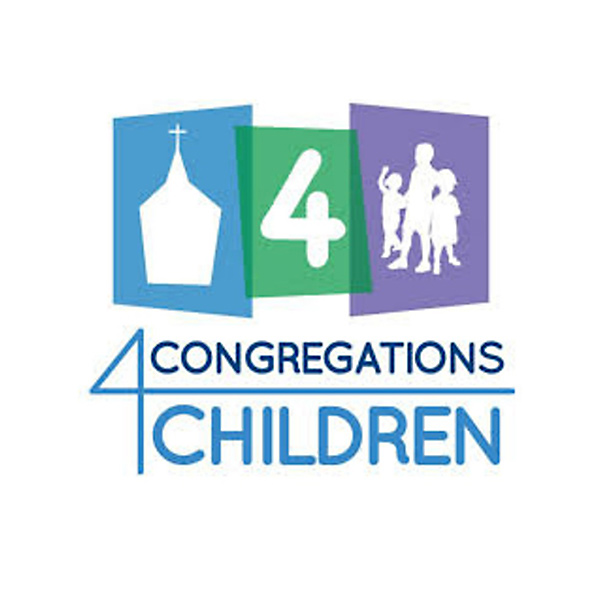Please give a one-word or short phrase response to the following question: 
What values does the logo emphasize?

Community involvement and love